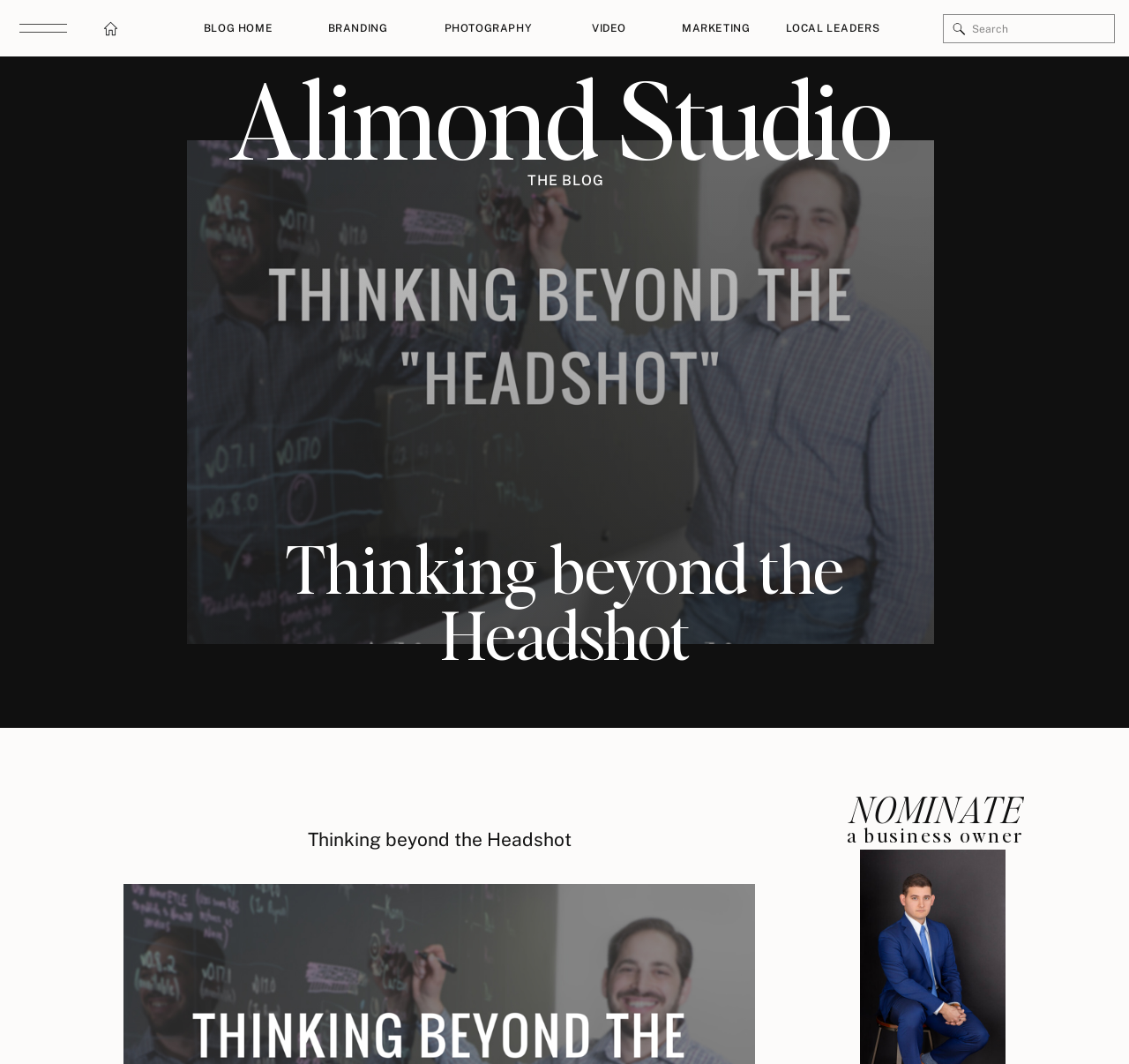What is the name of the studio?
Please provide a single word or phrase answer based on the image.

Alimond Studio